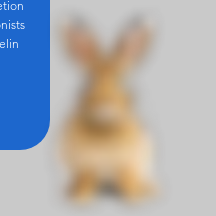What is the purpose of the illustration?
Look at the image and answer the question with a single word or phrase.

To bridge scientific concepts and practical implications